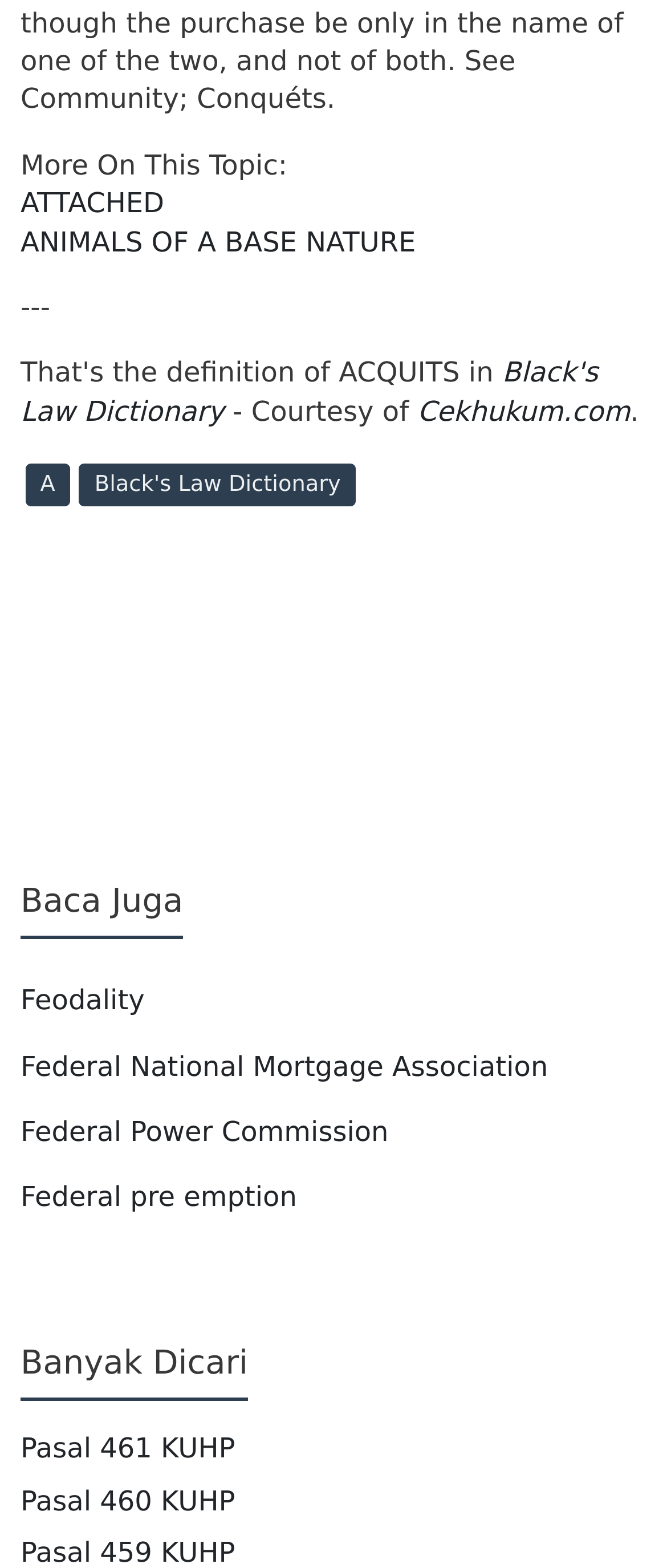Predict the bounding box coordinates for the UI element described as: "ATTACHED". The coordinates should be four float numbers between 0 and 1, presented as [left, top, right, bottom].

[0.031, 0.119, 0.259, 0.14]